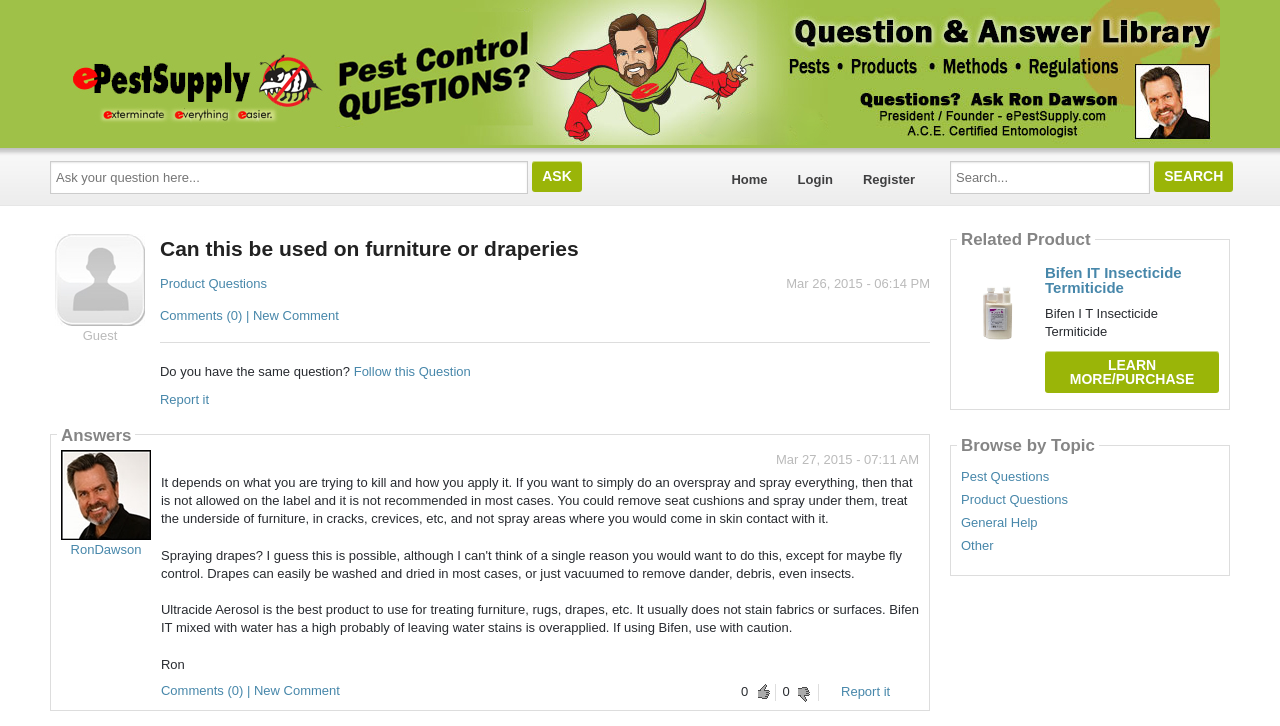Please identify the bounding box coordinates for the region that you need to click to follow this instruction: "Submit a story".

None